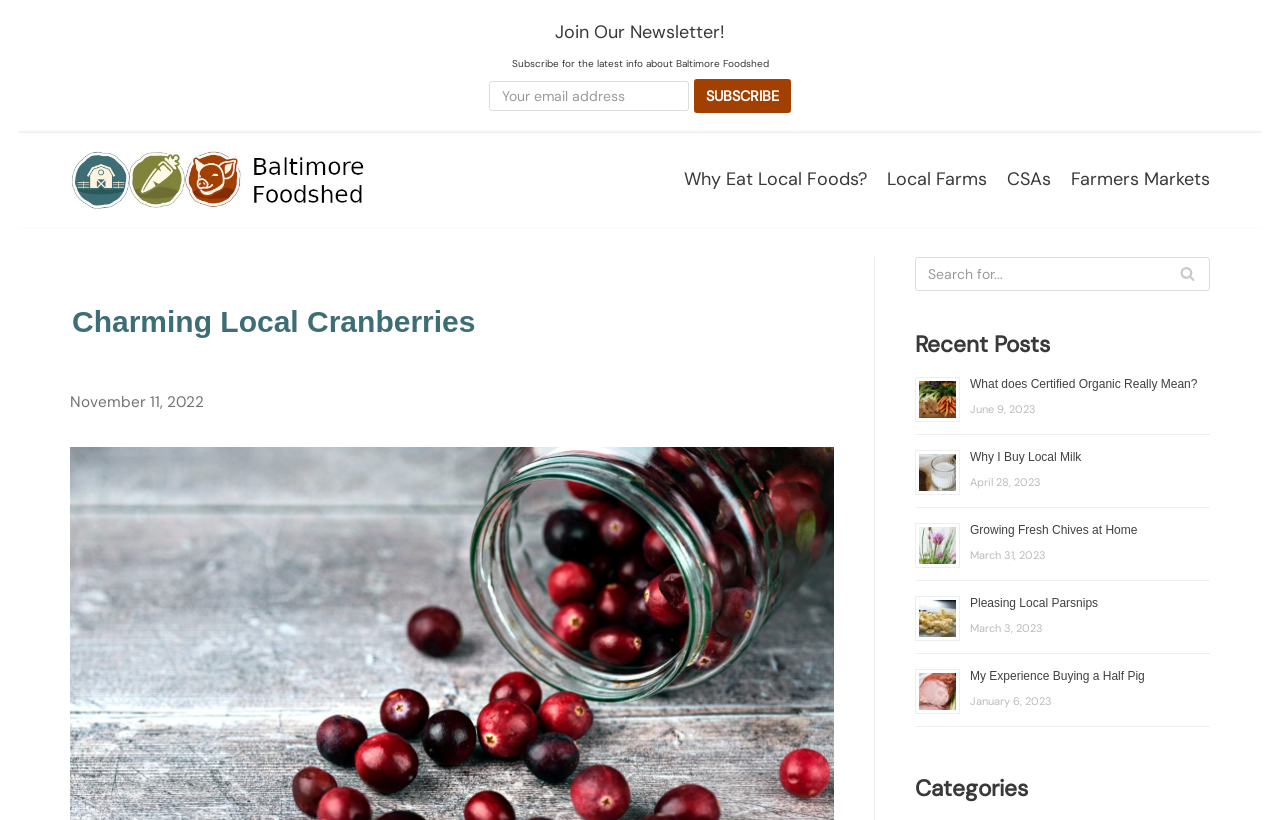Please specify the bounding box coordinates of the clickable region to carry out the following instruction: "Subscribe to the newsletter". The coordinates should be four float numbers between 0 and 1, in the format [left, top, right, bottom].

[0.382, 0.098, 0.538, 0.135]